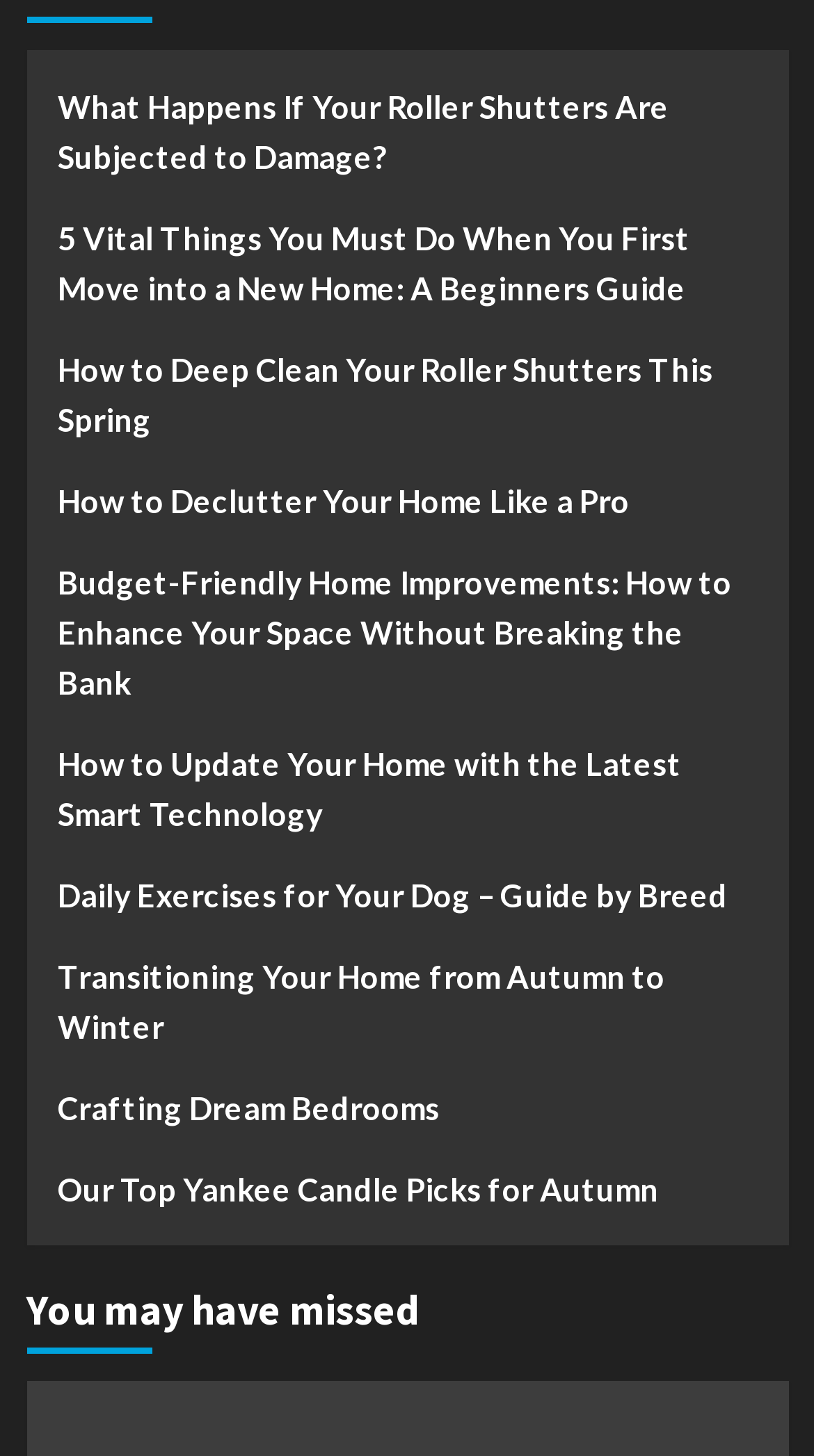Determine the coordinates of the bounding box that should be clicked to complete the instruction: "Explore 'Physical Therapy What is It and How Does It Work?'". The coordinates should be represented by four float numbers between 0 and 1: [left, top, right, bottom].

None